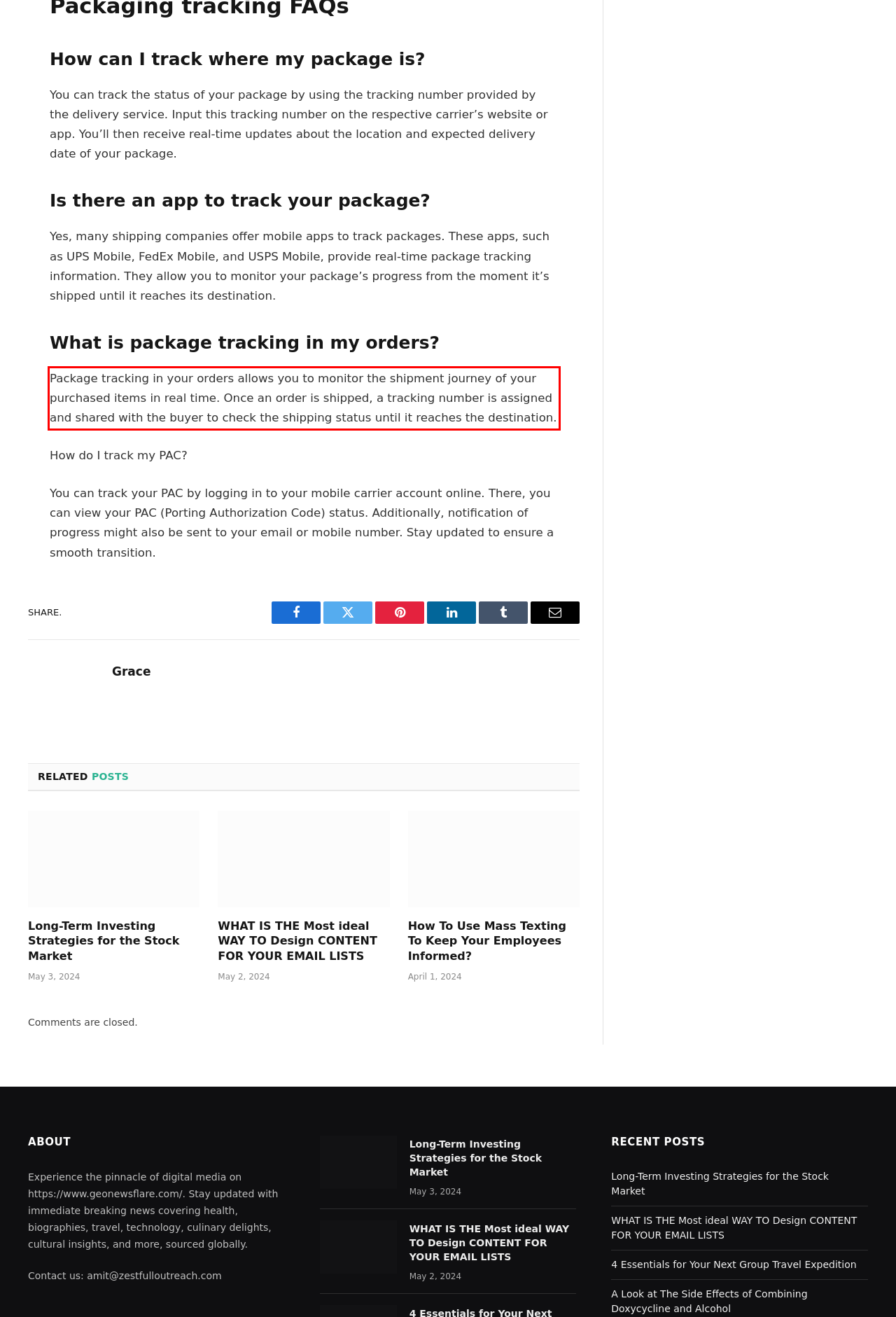From the provided screenshot, extract the text content that is enclosed within the red bounding box.

Package tracking in your orders allows you to monitor the shipment journey of your purchased items in real time. Once an order is shipped, a tracking number is assigned and shared with the buyer to check the shipping status until it reaches the destination.